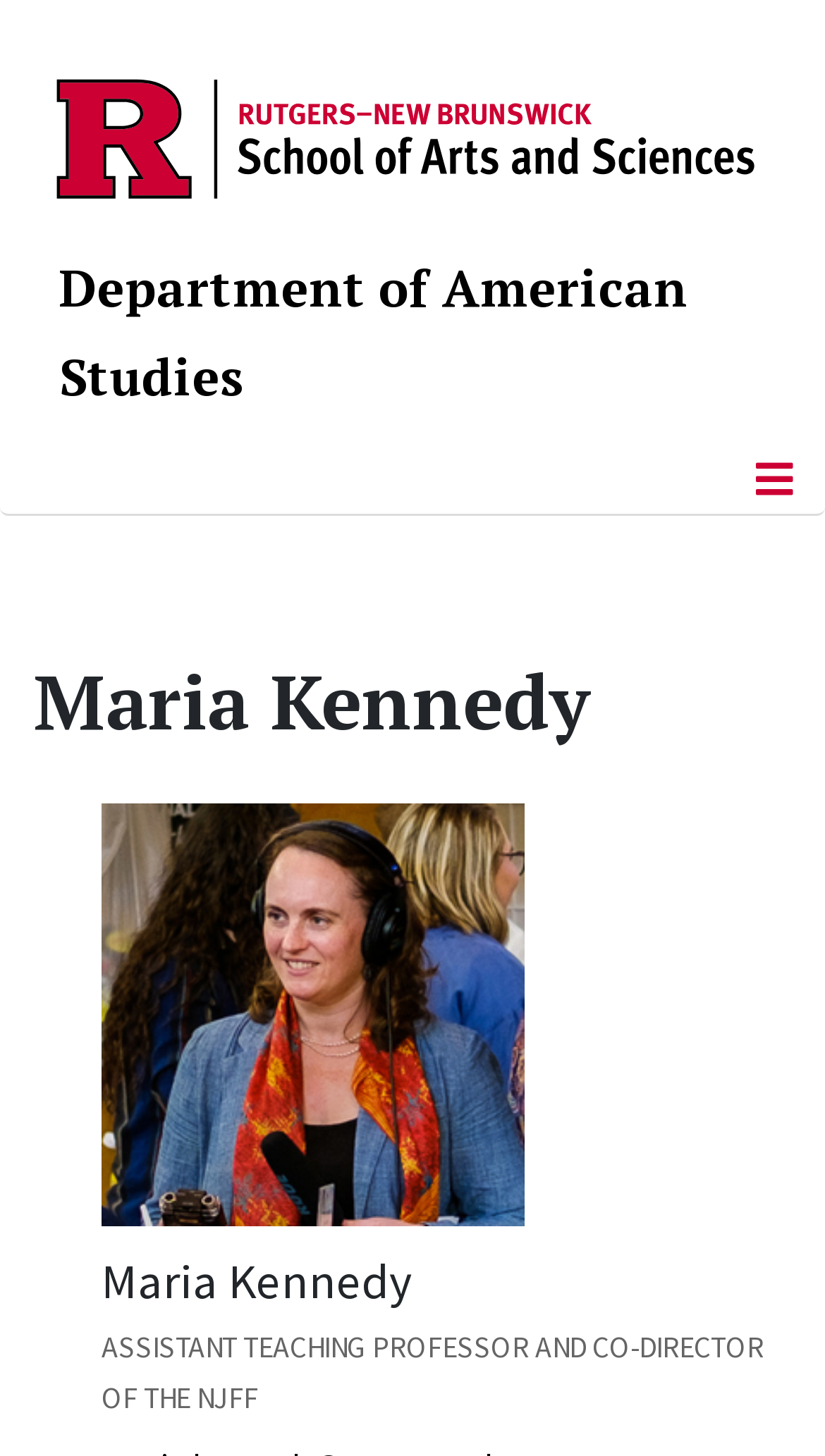Answer the question briefly using a single word or phrase: 
What is the profession of Maria Kennedy?

Assistant Teaching Professor